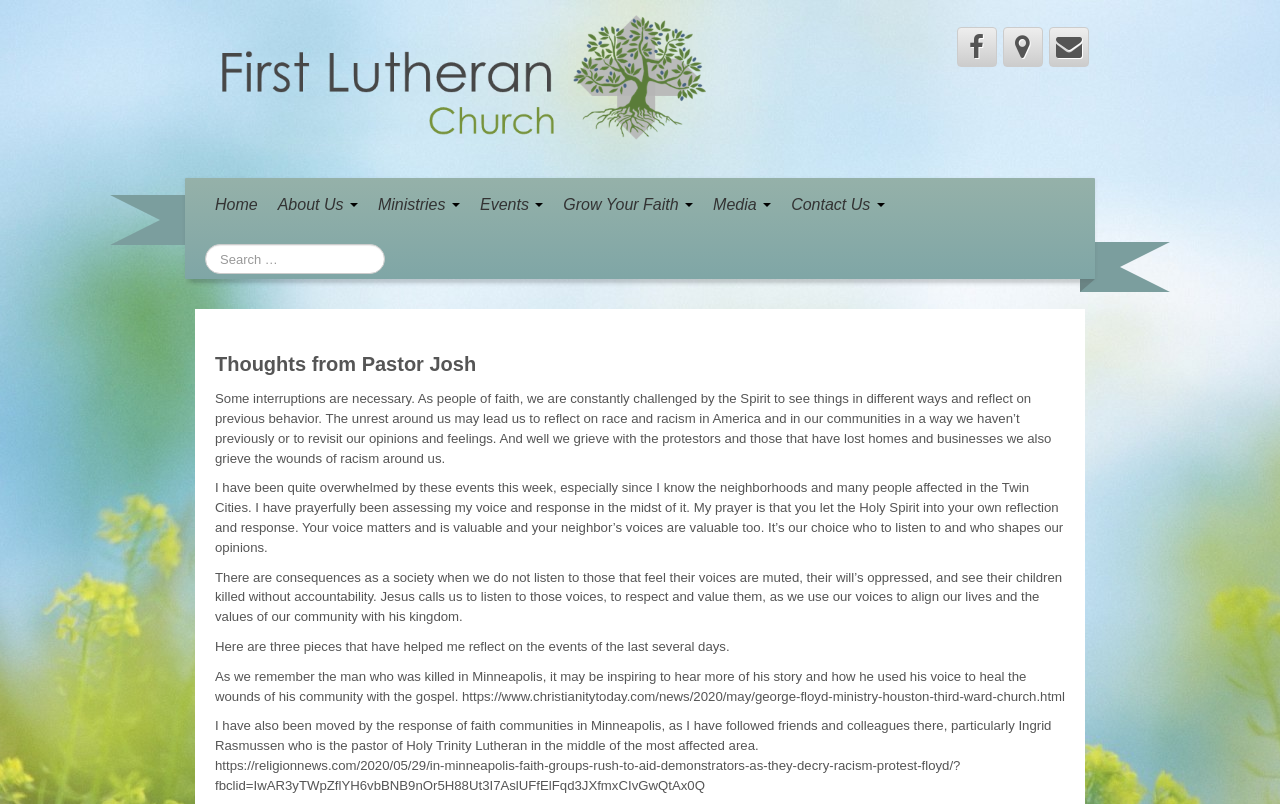Describe every aspect of the webpage comprehensively.

The webpage is about Pastor Josh's thoughts on current events, specifically the unrest and racism in America. At the top left, there is a logo of First Lutheran Church, accompanied by a link to the church's website. Below the logo, there are three social media links, represented by icons.

The main navigation menu is located at the top center, with links to various sections of the website, including Home, About Us, Ministries, Events, Grow Your Faith, Media, and Contact Us. To the right of the navigation menu, there is a search bar with a placeholder text "Search …".

The main content of the webpage is a blog post by Pastor Josh, titled "Thoughts from Pastor Josh". The post is divided into several paragraphs, where Pastor Josh reflects on the recent events and encourages readers to listen to the voices of those who feel oppressed and to use their own voices to align with the values of Jesus' kingdom.

Below the main content, there are three links to external articles that have helped Pastor Josh reflect on the events. The first link is to an article about George Floyd's ministry, the second link is to an article about faith communities in Minneapolis responding to the protests, and the third link is to an article about faith groups rushing to aid demonstrators in Minneapolis.

Overall, the webpage has a simple and clean layout, with a focus on the blog post and the external links.